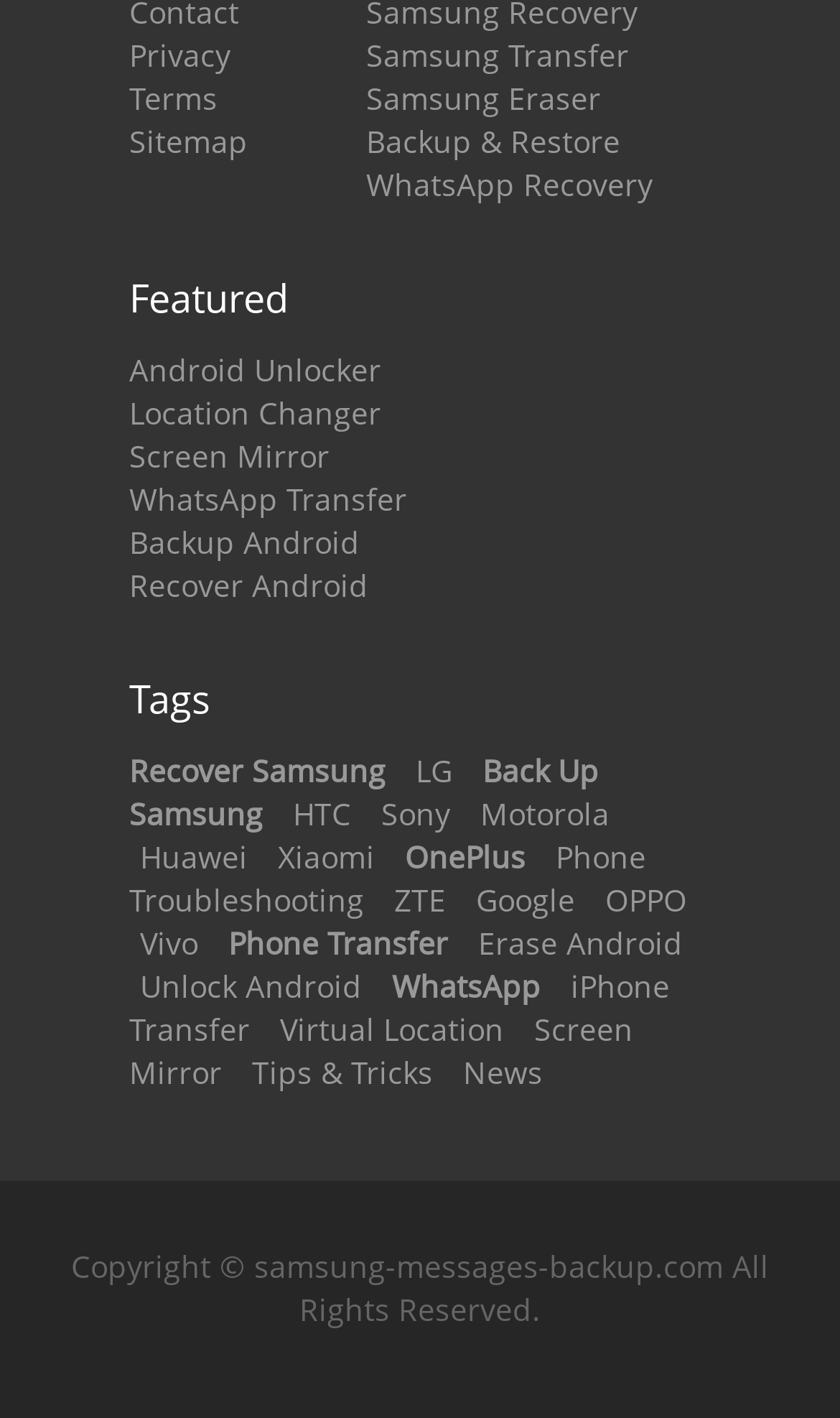How many StaticText elements are there on the webpage?
Using the image as a reference, give a one-word or short phrase answer.

3